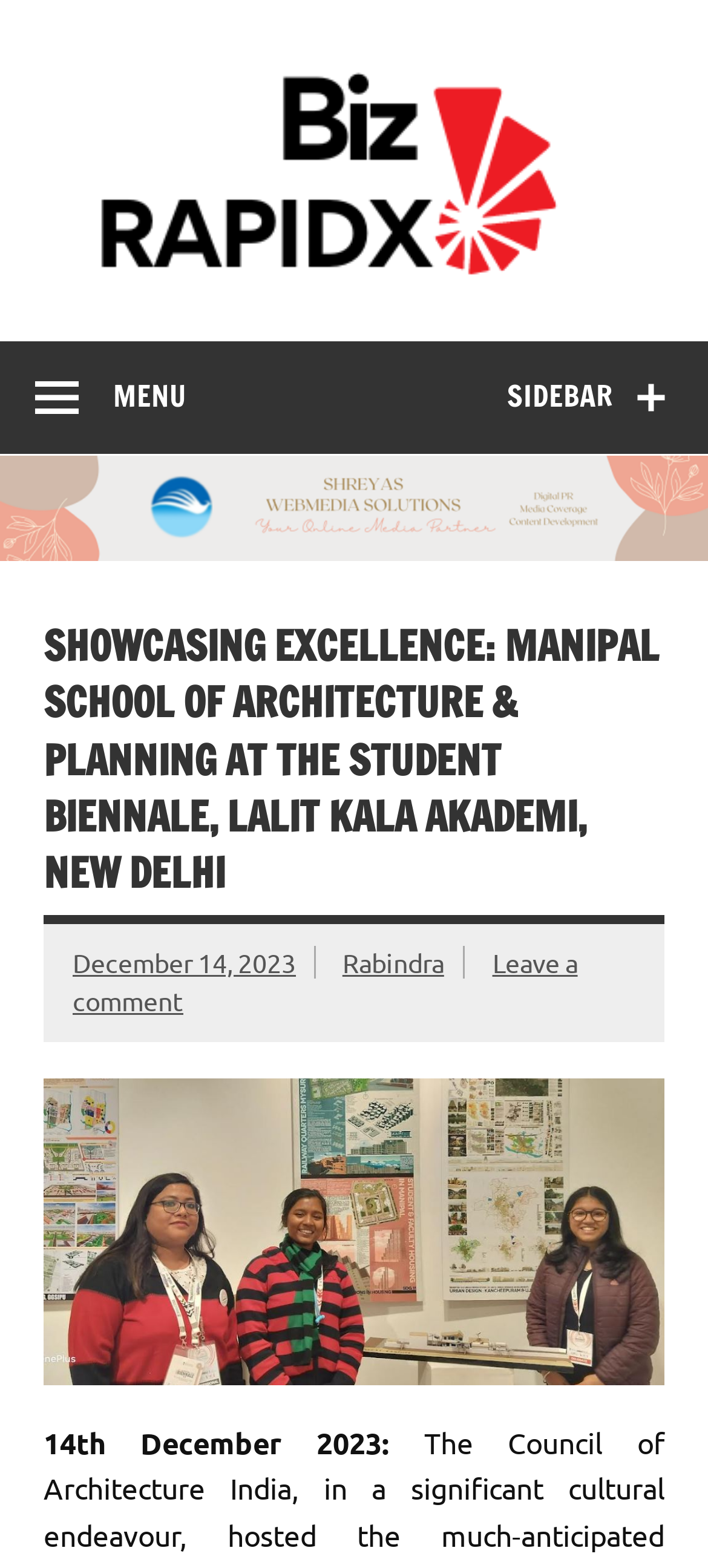What is the date of the article? Examine the screenshot and reply using just one word or a brief phrase.

14th December 2023